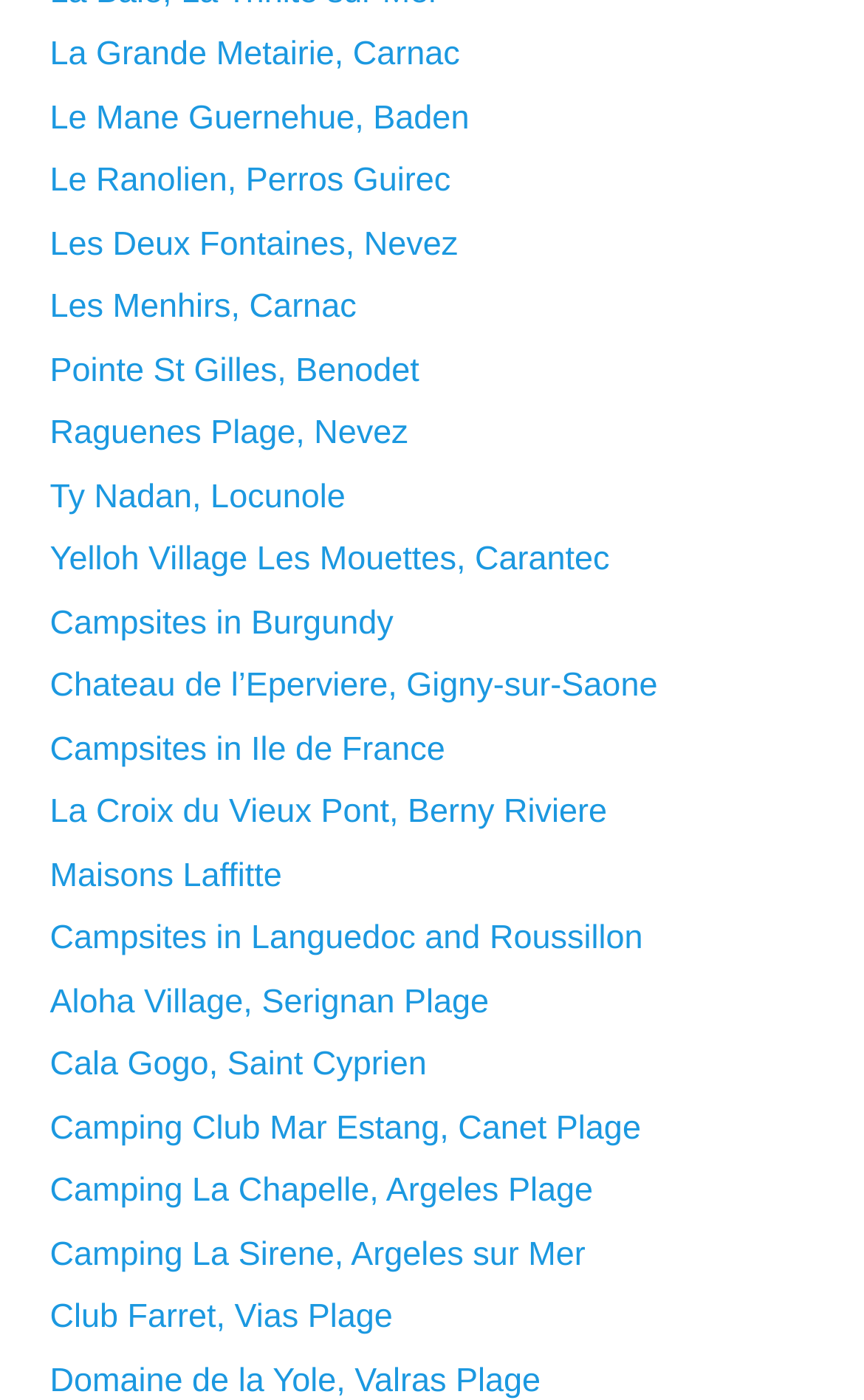Please identify the bounding box coordinates of the area that needs to be clicked to follow this instruction: "Explore campsites in Burgundy".

[0.058, 0.432, 0.455, 0.459]